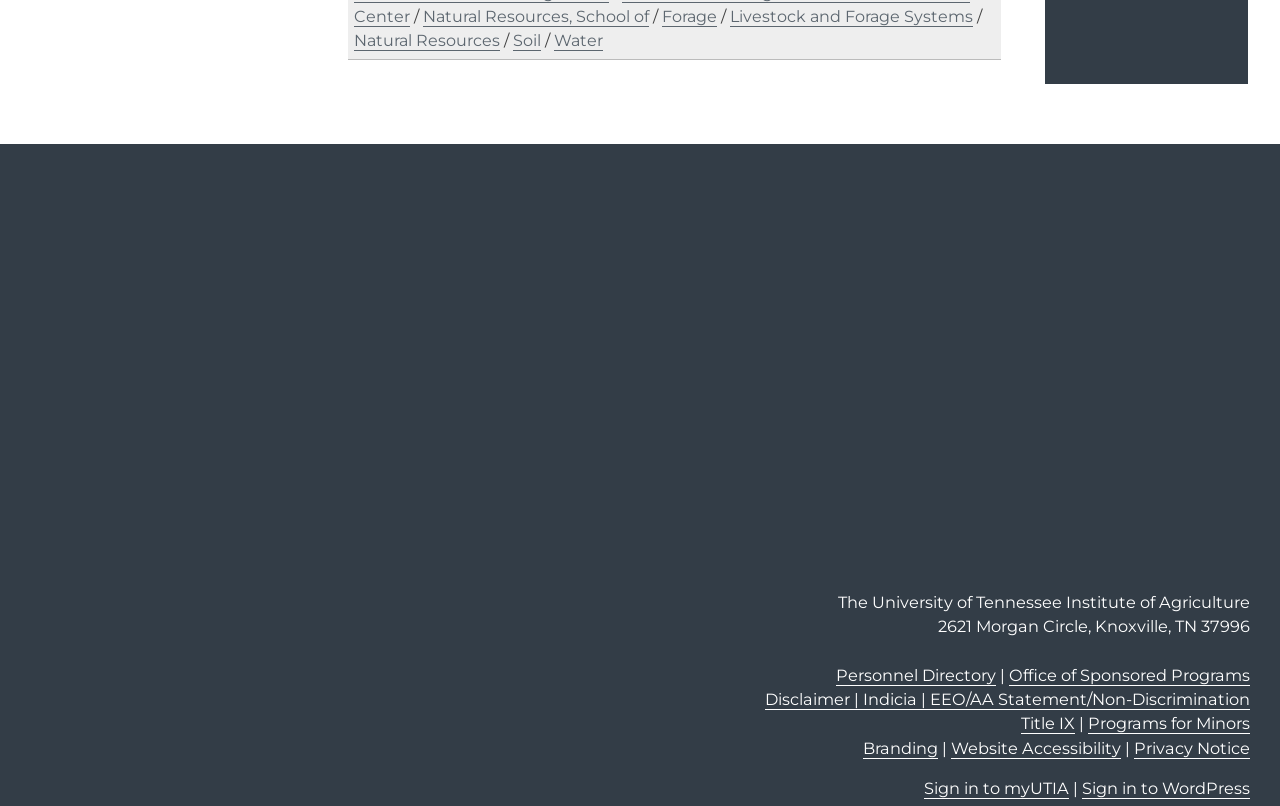Locate the bounding box coordinates of the element that should be clicked to execute the following instruction: "Go to the Personnel Directory".

[0.653, 0.825, 0.778, 0.851]